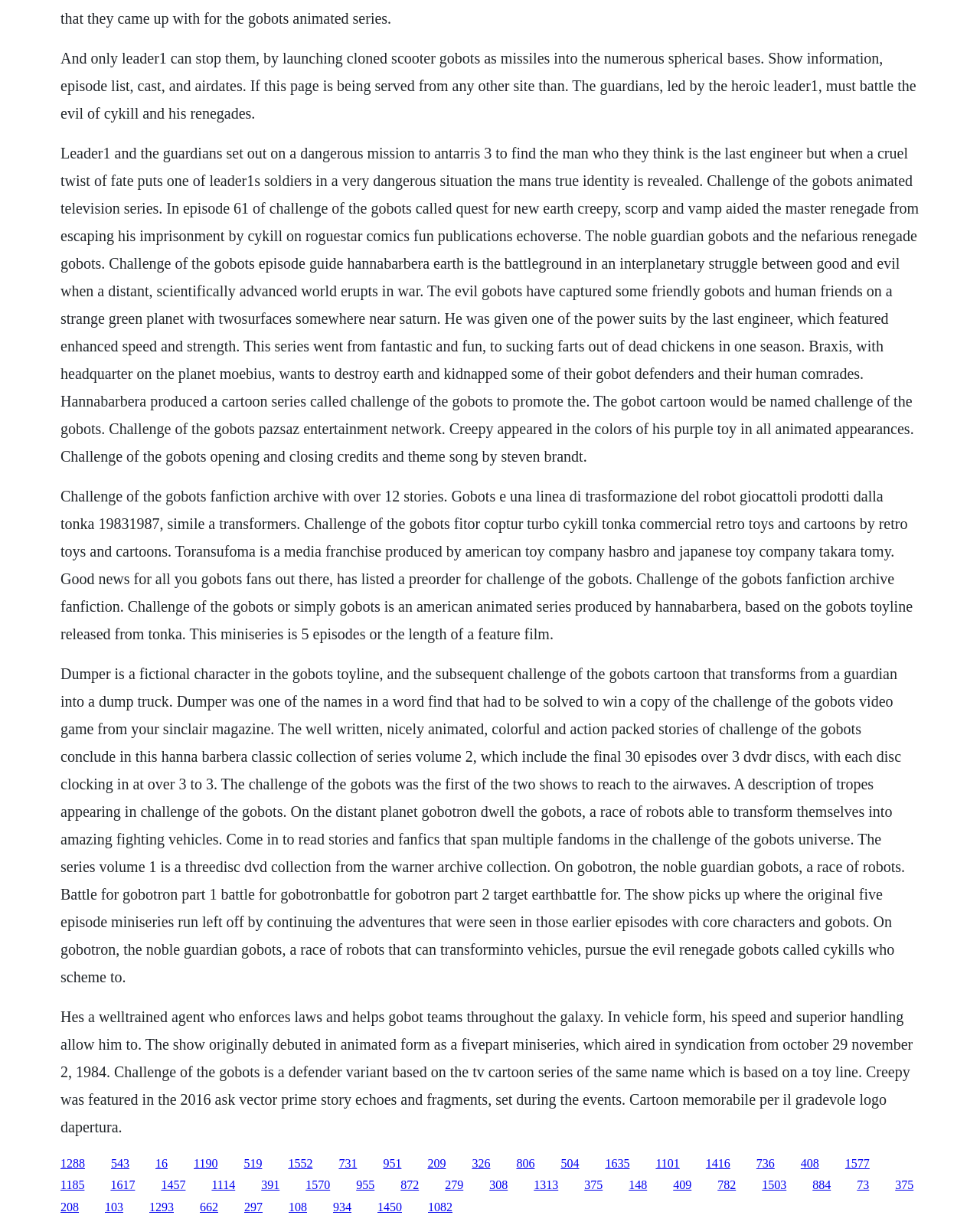Identify the bounding box coordinates of the element that should be clicked to fulfill this task: "Explore the world of Gobotron". The coordinates should be provided as four float numbers between 0 and 1, i.e., [left, top, right, bottom].

[0.062, 0.04, 0.935, 0.099]